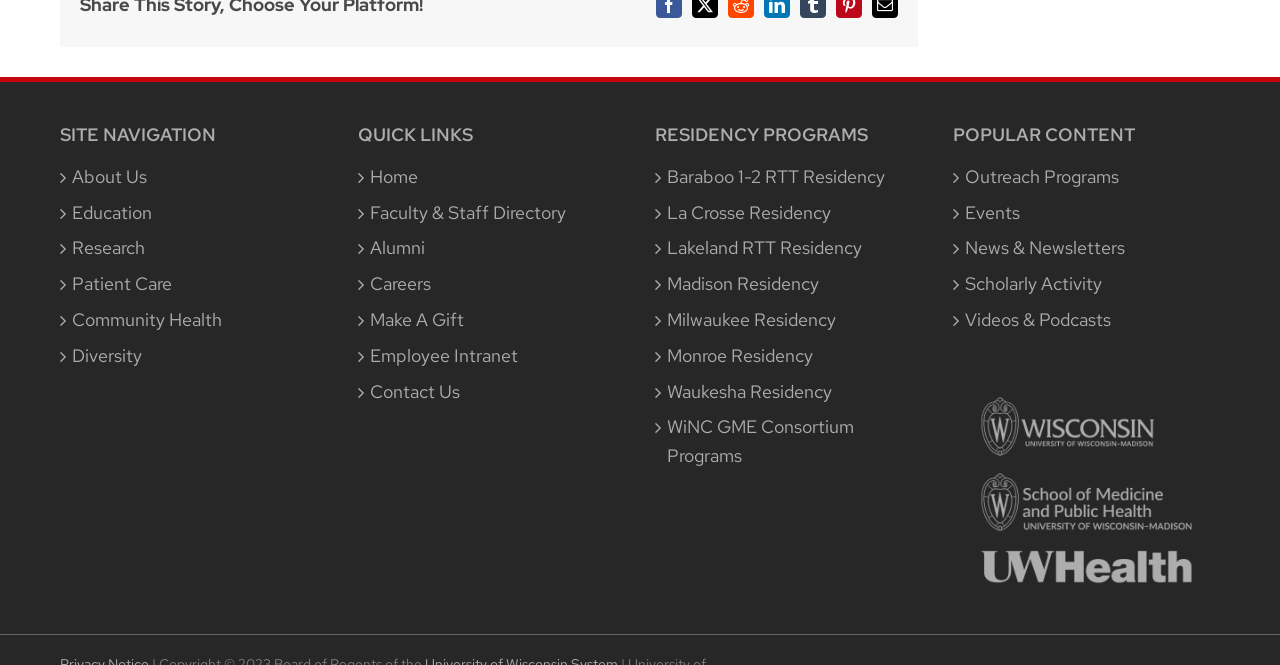Locate the bounding box coordinates of the element you need to click to accomplish the task described by this instruction: "Explore Community Health".

[0.056, 0.46, 0.248, 0.503]